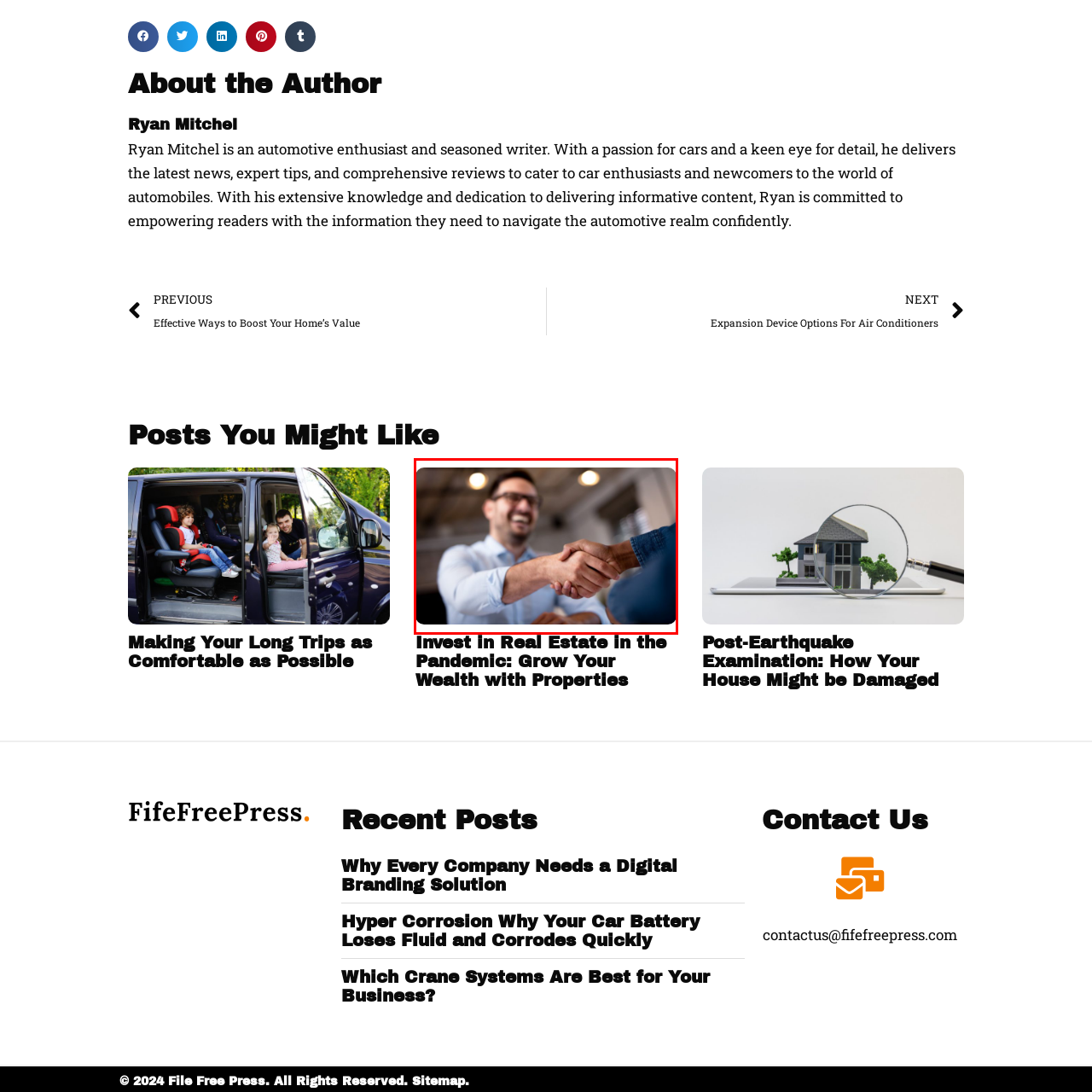What type of space is hinted at in the background?
Take a close look at the image highlighted by the red bounding box and answer the question thoroughly based on the details you see.

The blurred background of the image suggests a professional setting, which is likely an office or meeting space, given the context of the business partnership or agreement being depicted.